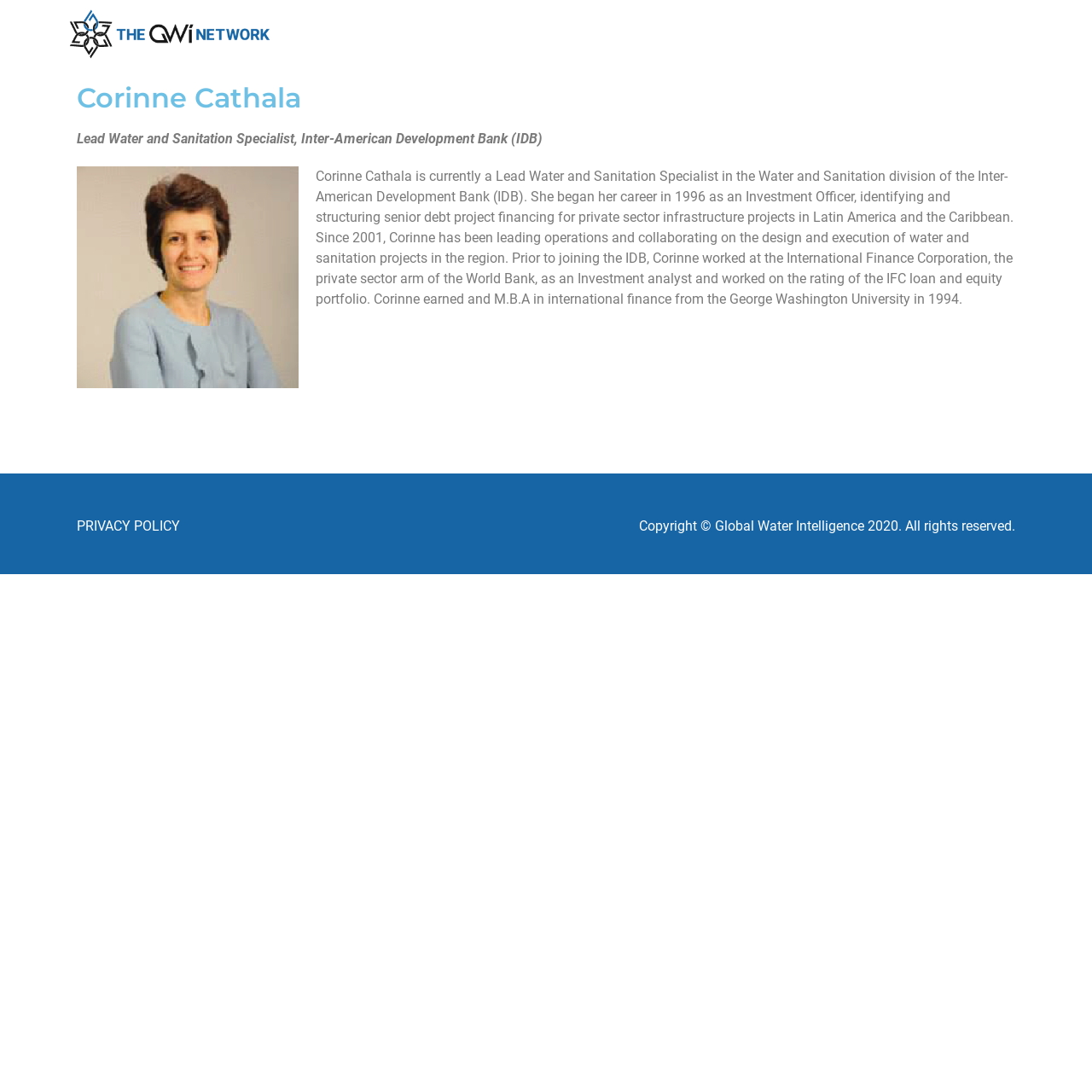Please provide a short answer using a single word or phrase for the question:
What is the position of the 'PRIVACY POLICY' link?

Below the main text